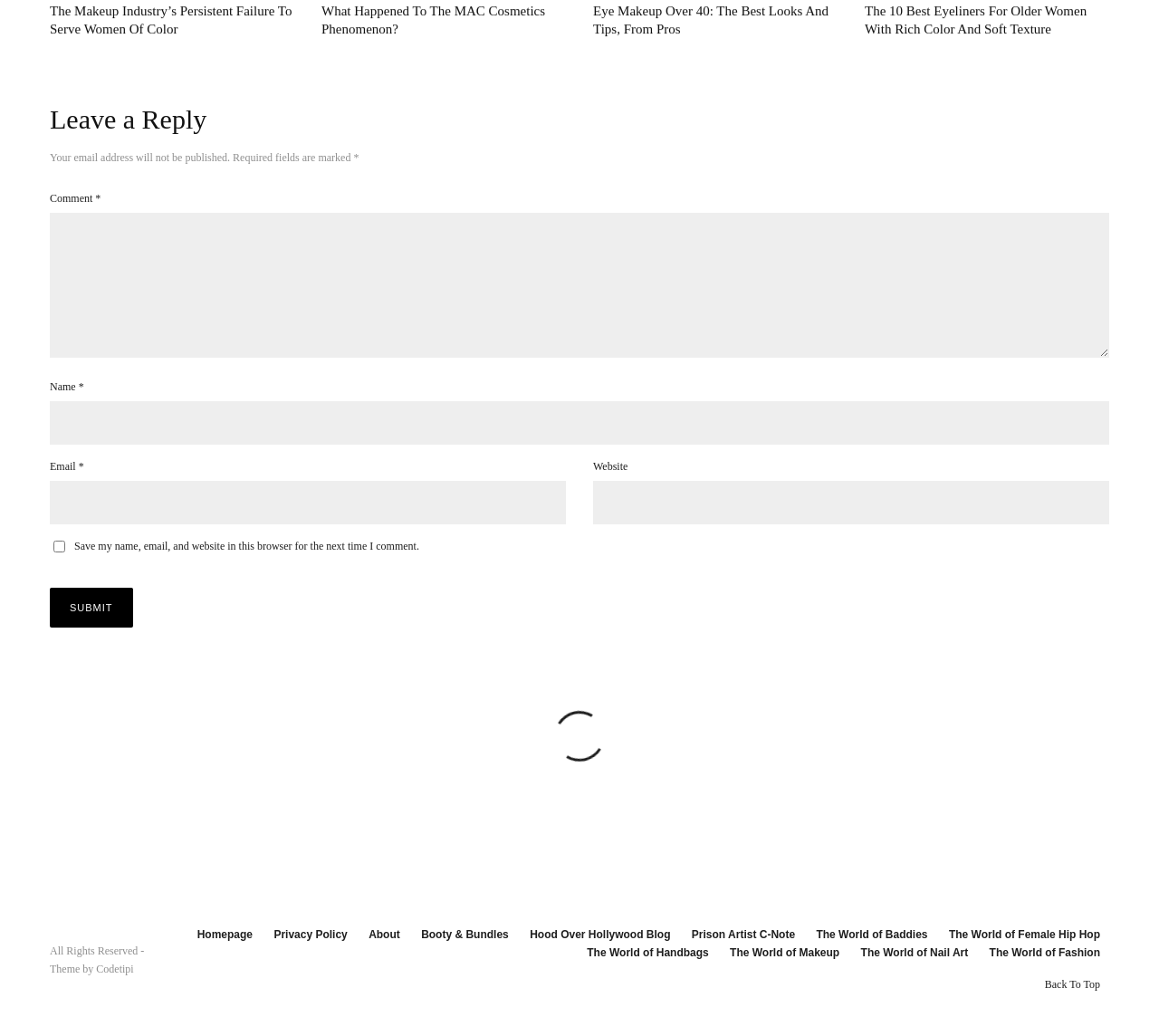Please specify the coordinates of the bounding box for the element that should be clicked to carry out this instruction: "Click on the 'Back To Top' button". The coordinates must be four float numbers between 0 and 1, formatted as [left, top, right, bottom].

[0.901, 0.943, 0.949, 0.96]